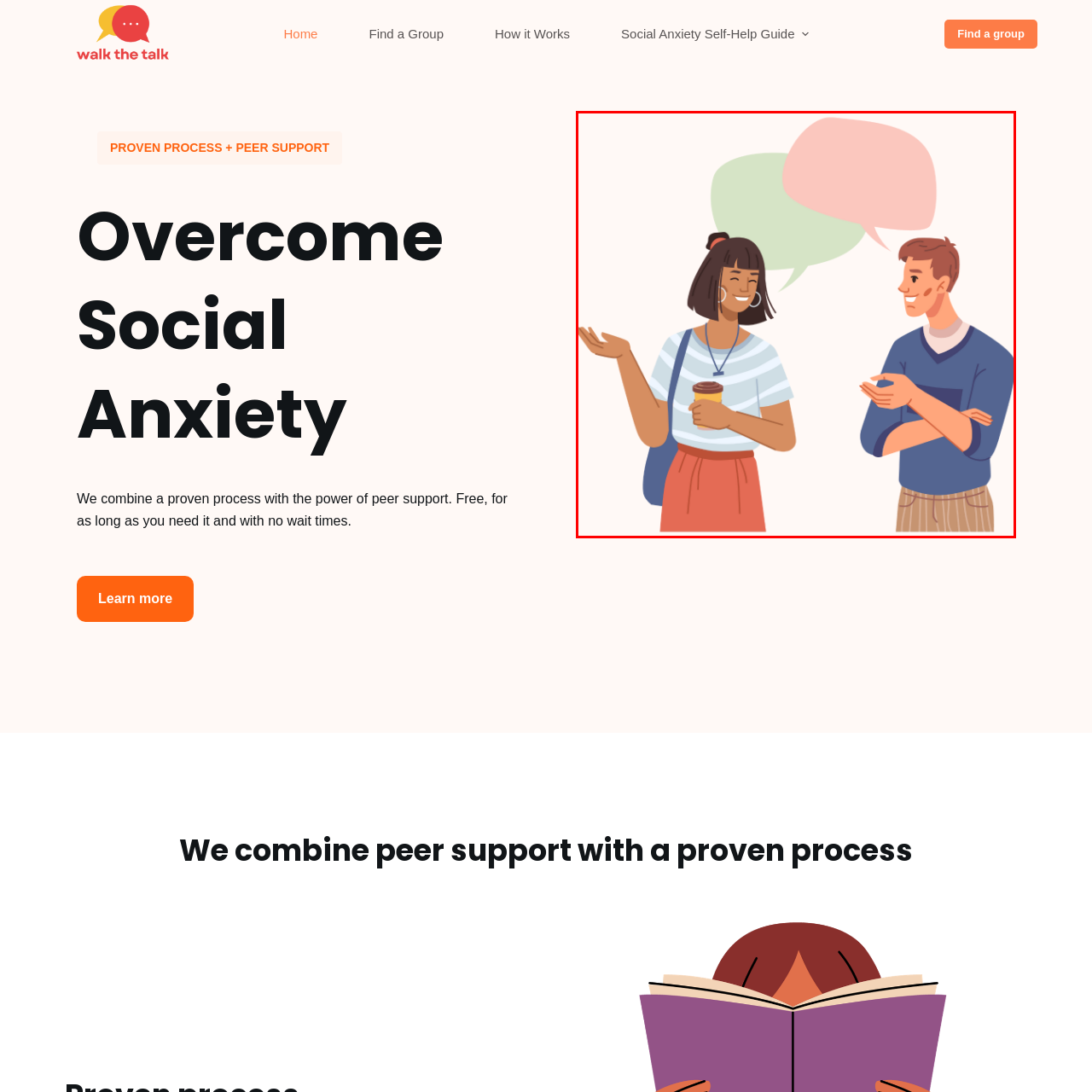What are the two young adults surrounded by?
Check the image inside the red boundary and answer the question using a single word or brief phrase.

vibrant speech bubbles